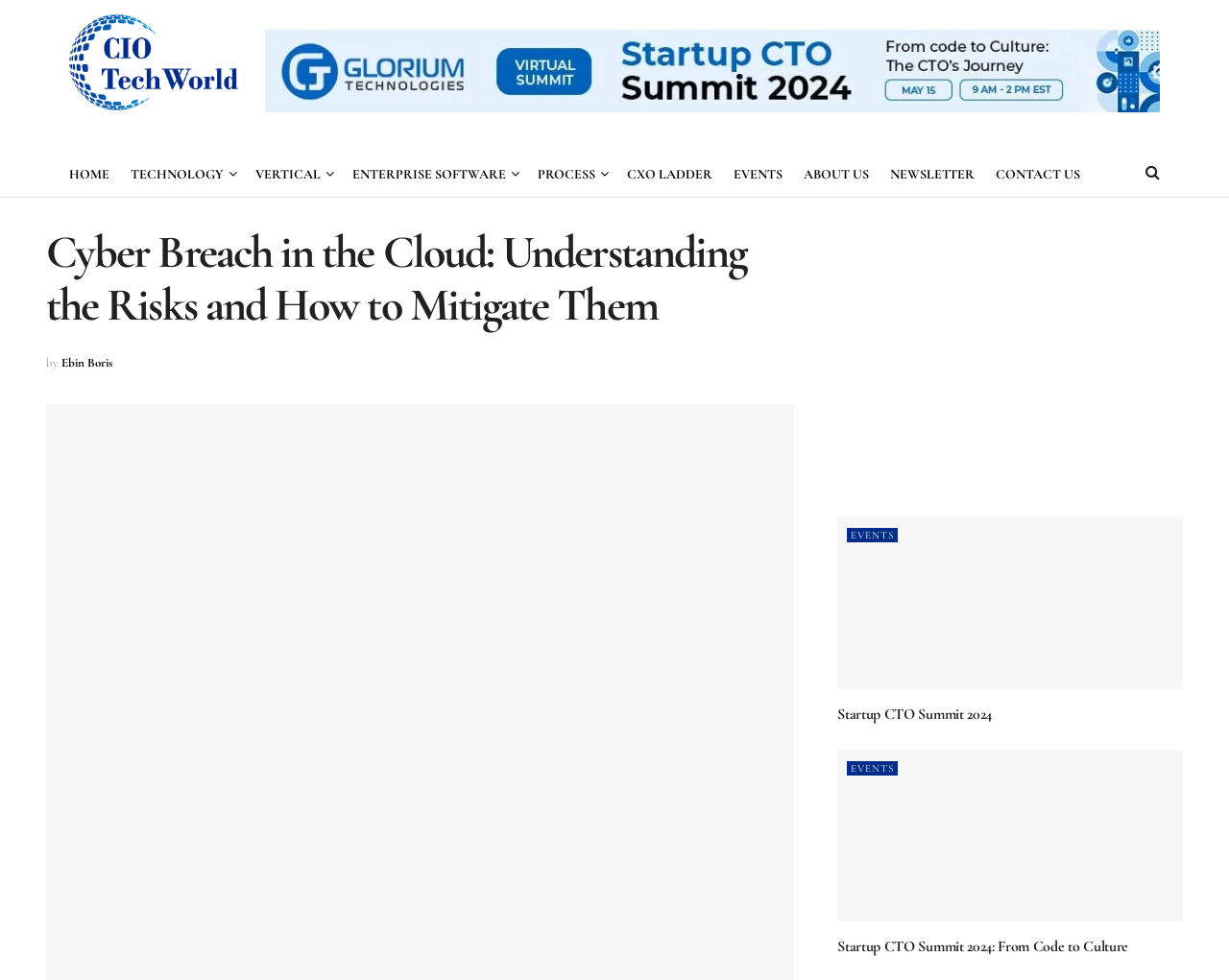Offer a meticulous description of the webpage's structure and content.

The webpage is about cyber breaches in the cloud, with a focus on understanding the risks and how to mitigate them. At the top left, there is a logo of "CIO TechWorld" with a link to the website. Next to it, there is an image promoting the "Startup CTO Summit 2024: From Code to Culture" event.

Below the logo, there is a navigation menu with links to various sections, including "HOME", "TECHNOLOGY", "VERTICAL", "ENTERPRISE SOFTWARE", "PROCESS", "CXO LADDER", "EVENTS", "ABOUT US", "NEWSLETTER", and "CONTACT US". These links are arranged horizontally across the top of the page.

The main content of the page is divided into two sections. The first section has a heading "Cyber Breach in the Cloud: Understanding the Risks and How to Mitigate Them" and is attributed to "Ebin Boris". Below the heading, there are four empty links, possibly indicating social media profiles.

The second section is an article about the "Startup CTO Summit 2024: From Code to Culture" event. It has a heading "Startup CTO Summit 2024" and a link to the event page. There is also an image promoting the event. The article is repeated below, with a slightly different heading "Startup CTO Summit 2024: From Code to Culture" and the same link and image.

Throughout the page, there are several links to the "EVENTS" section, indicating that the webpage is related to events and conferences.